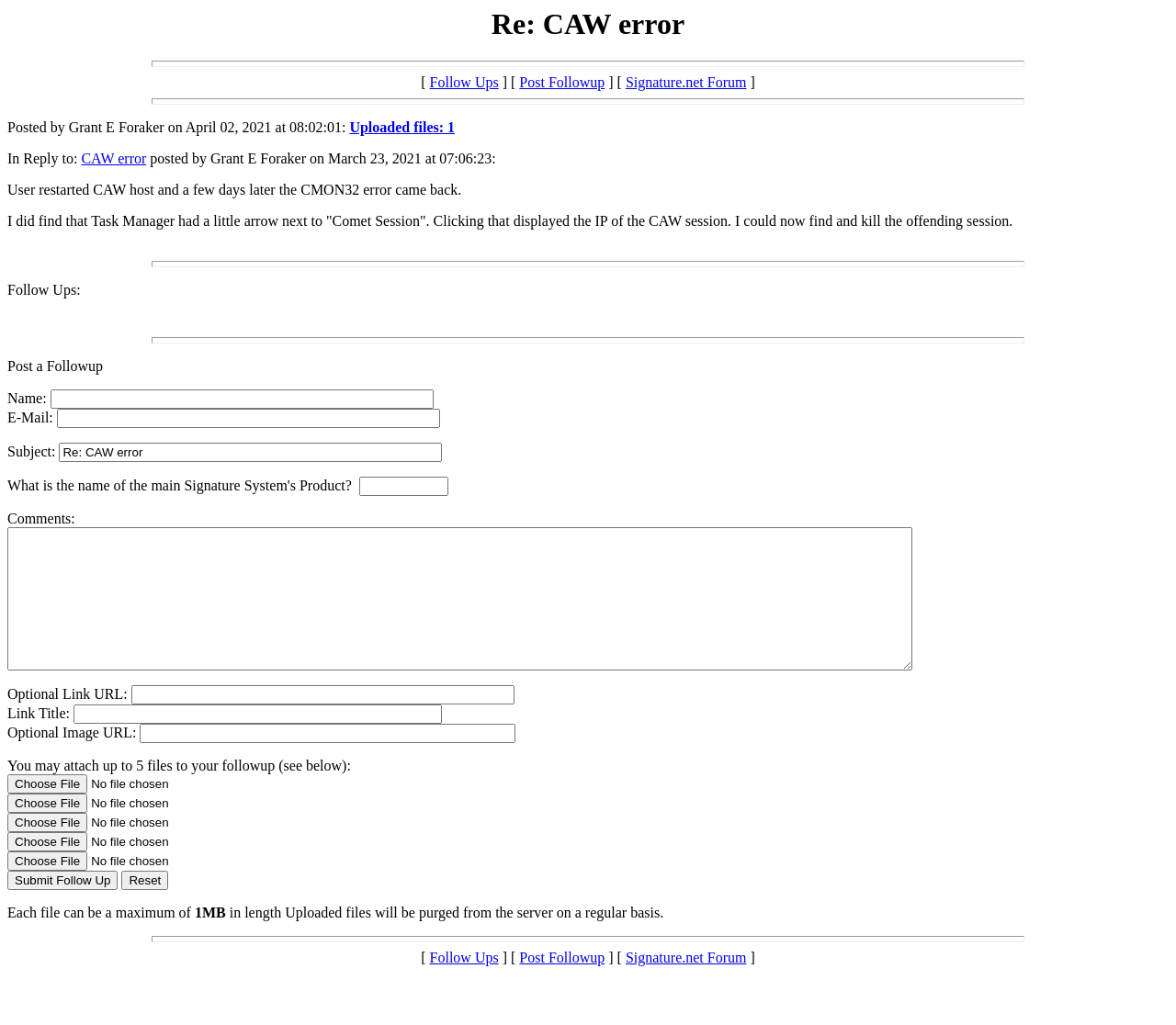Describe in detail what you see on the webpage.

This webpage appears to be a forum post or a discussion thread. At the top, there is a heading that reads "Re: CAW error" and a horizontal separator line. Below the heading, there are several links, including "Follow Ups" and "Post Followup", as well as a link to "Signature.net Forum".

The main content of the page is a post from a user named Grant E Foraker, dated April 02, 2021. The post describes an issue with a CAW error and how the user resolved it by restarting the CAW host and killing an offending session. The text is divided into several paragraphs, with a horizontal separator line separating the post from the rest of the page.

Below the post, there is a section for follow-ups, with a heading that reads "Follow Ups:" and a link to "Post a Followup". There are also several text boxes and buttons for users to enter their name, email, subject, and comments, as well as optional fields for a link URL, link title, and image URL. Users can also attach up to five files to their follow-up post.

At the bottom of the page, there are several buttons to choose files to attach, as well as a "Submit Follow Up" button and a "Reset" button. There is also a note about the maximum file size and a warning that uploaded files will be purged from the server on a regular basis. Finally, there is a horizontal separator line and a repeat of the links to "Follow Ups", "Post Followup", and "Signature.net Forum".